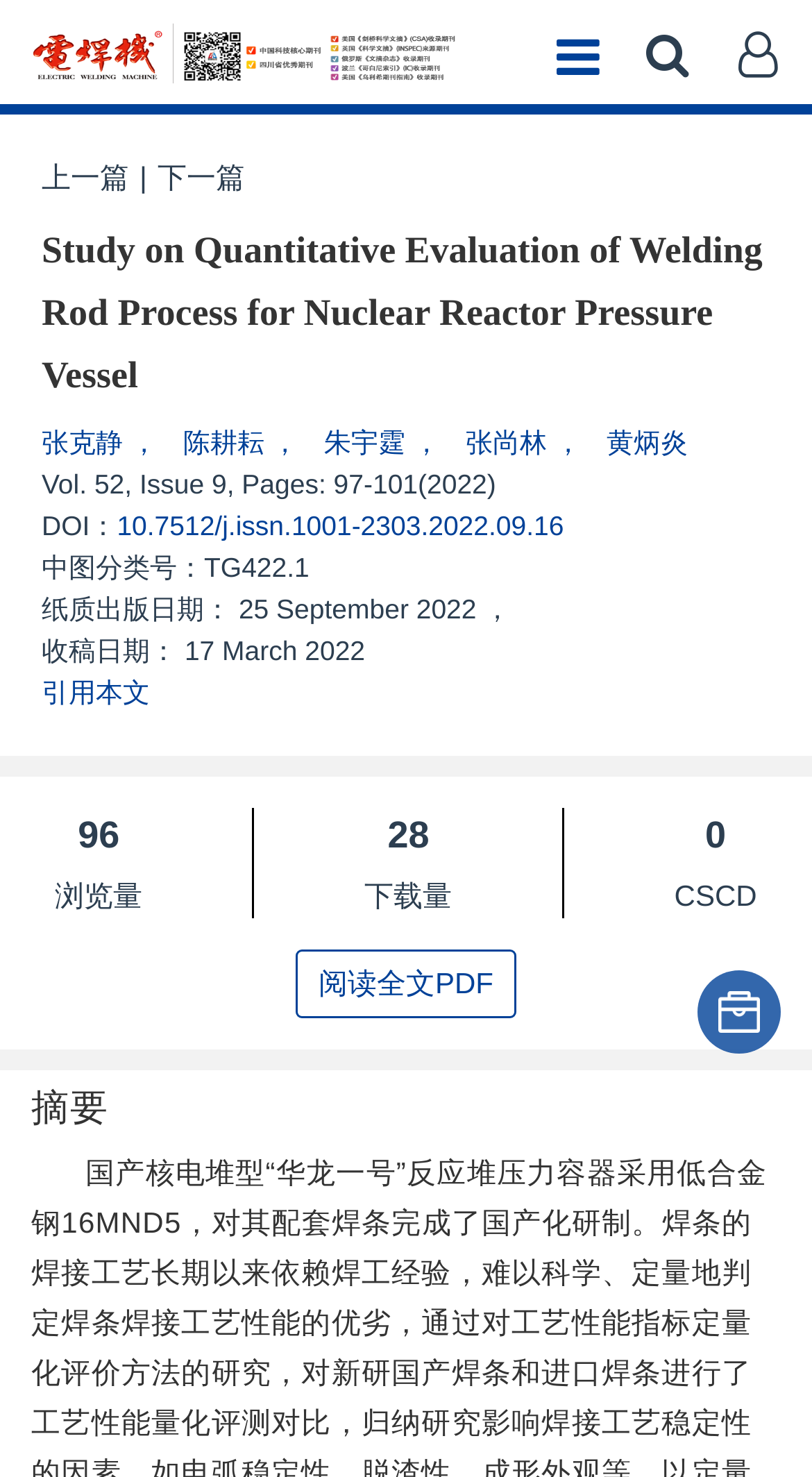Provide a one-word or short-phrase answer to the question:
Who are the authors of the article?

张克静, 陈耕耘, 朱宇霆, 张尚林, 黄炳炎